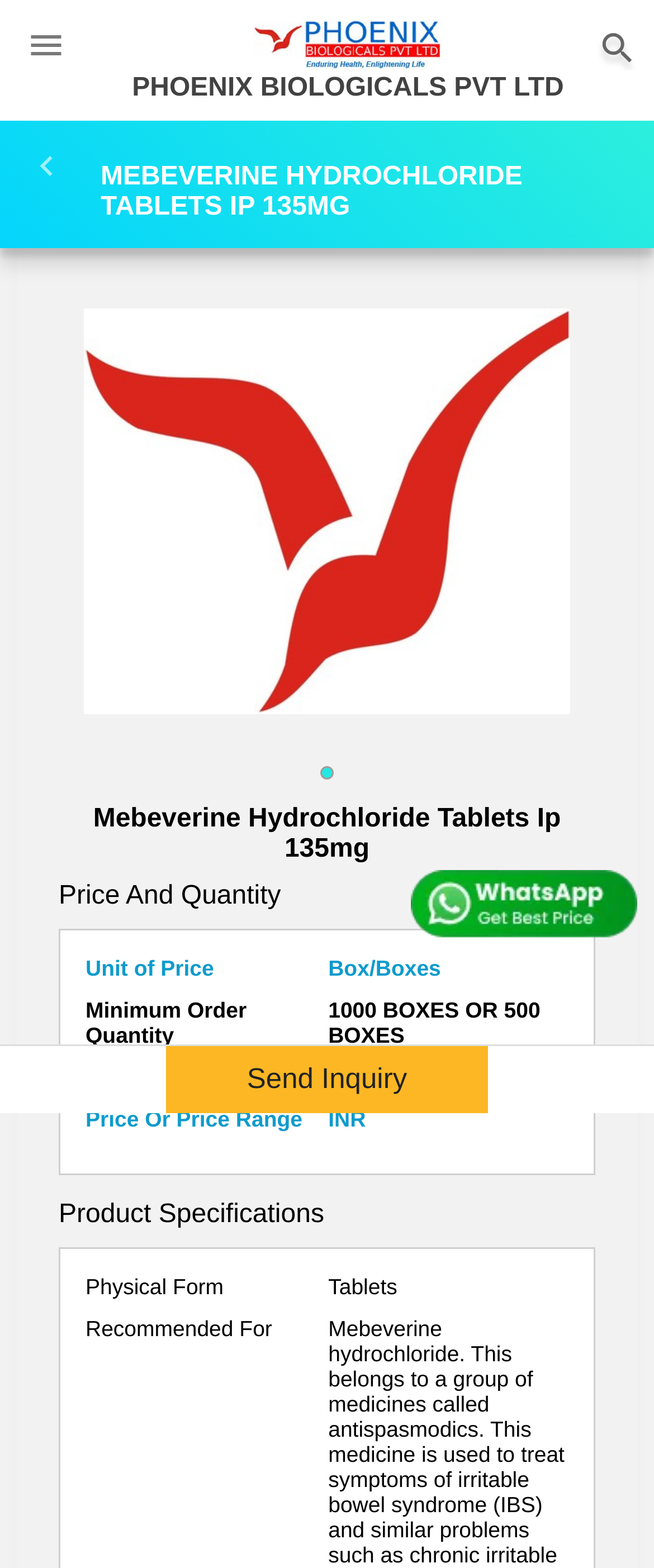Examine the image carefully and respond to the question with a detailed answer: 
What is the currency of the price?

I determined the currency of the price by analyzing the static text elements on the webpage. I found the element with the text 'Price Or Price Range' and its corresponding value 'INR'.